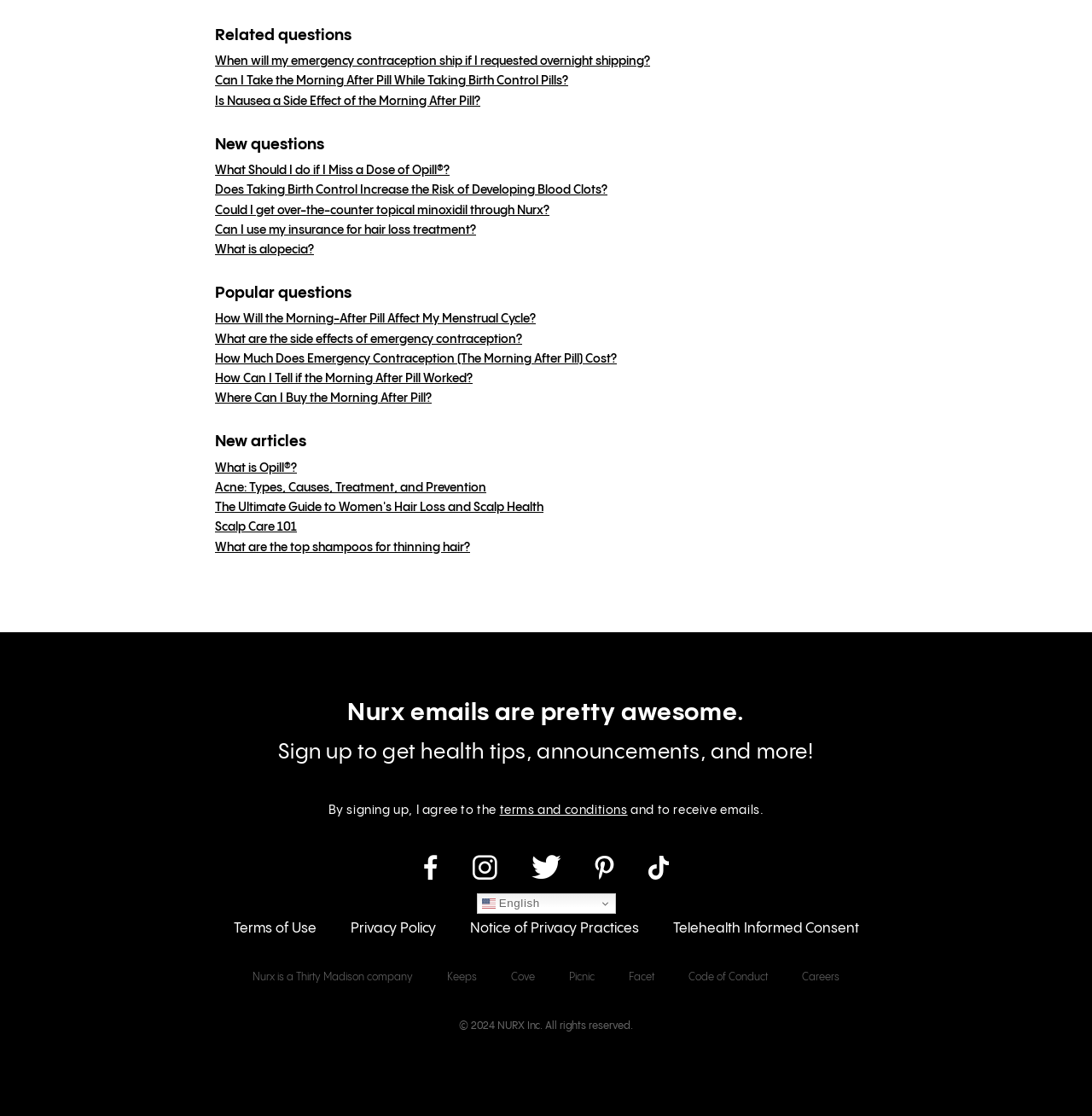Identify the coordinates of the bounding box for the element that must be clicked to accomplish the instruction: "Click the 'Continue with Google' button".

None